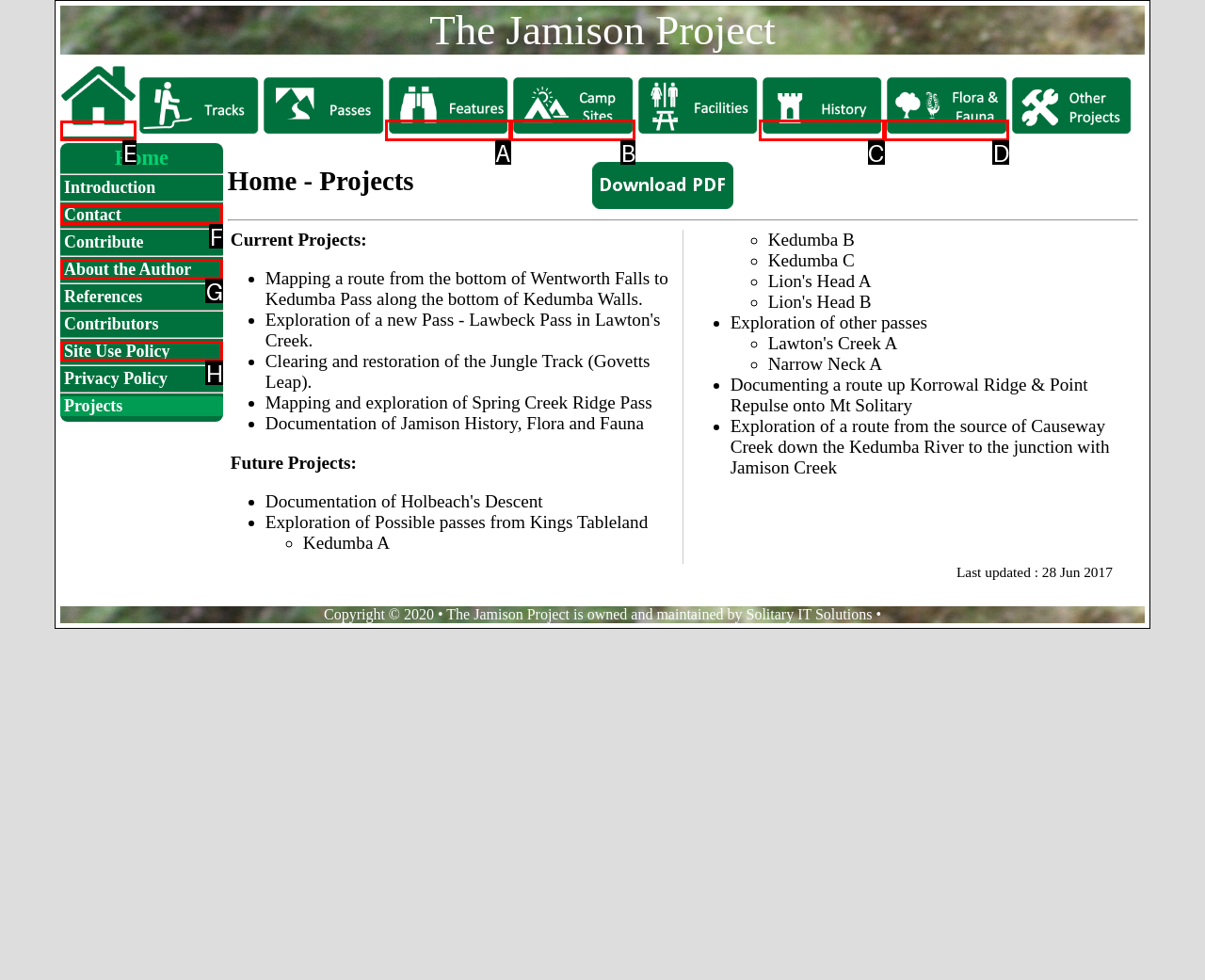Select the letter of the UI element you need to click to complete this task: Click on the Home link.

E